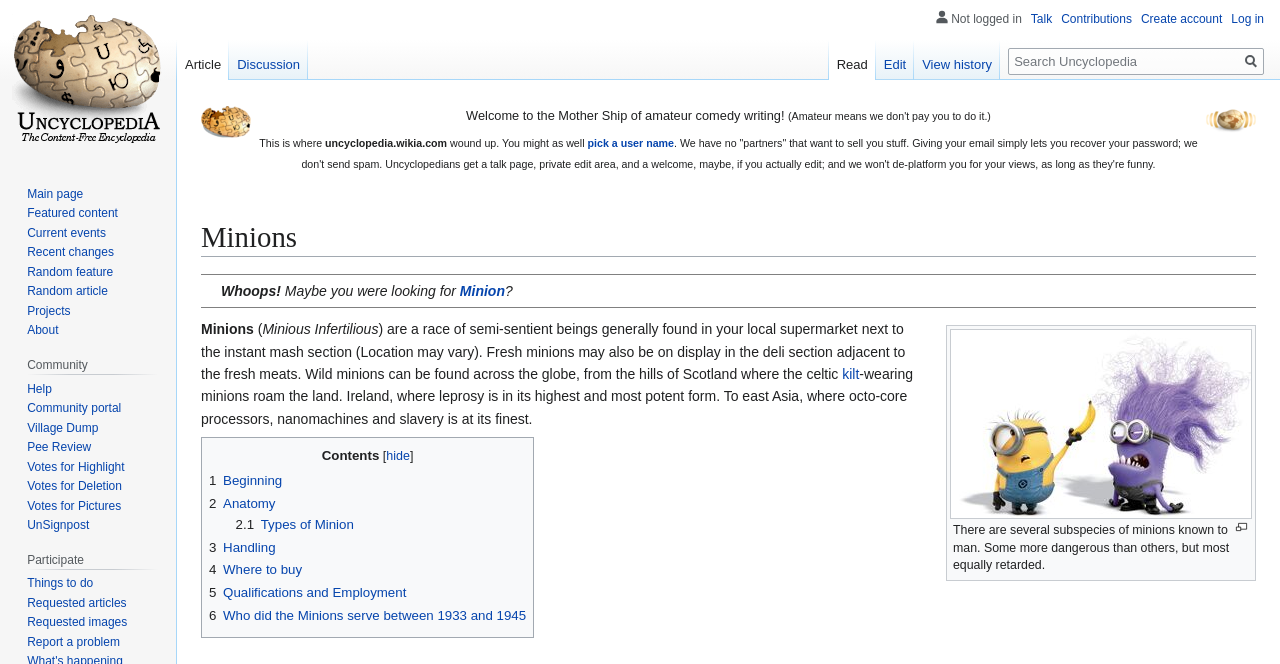Select the bounding box coordinates of the element I need to click to carry out the following instruction: "Click the 'Create account' link".

[0.891, 0.018, 0.955, 0.039]